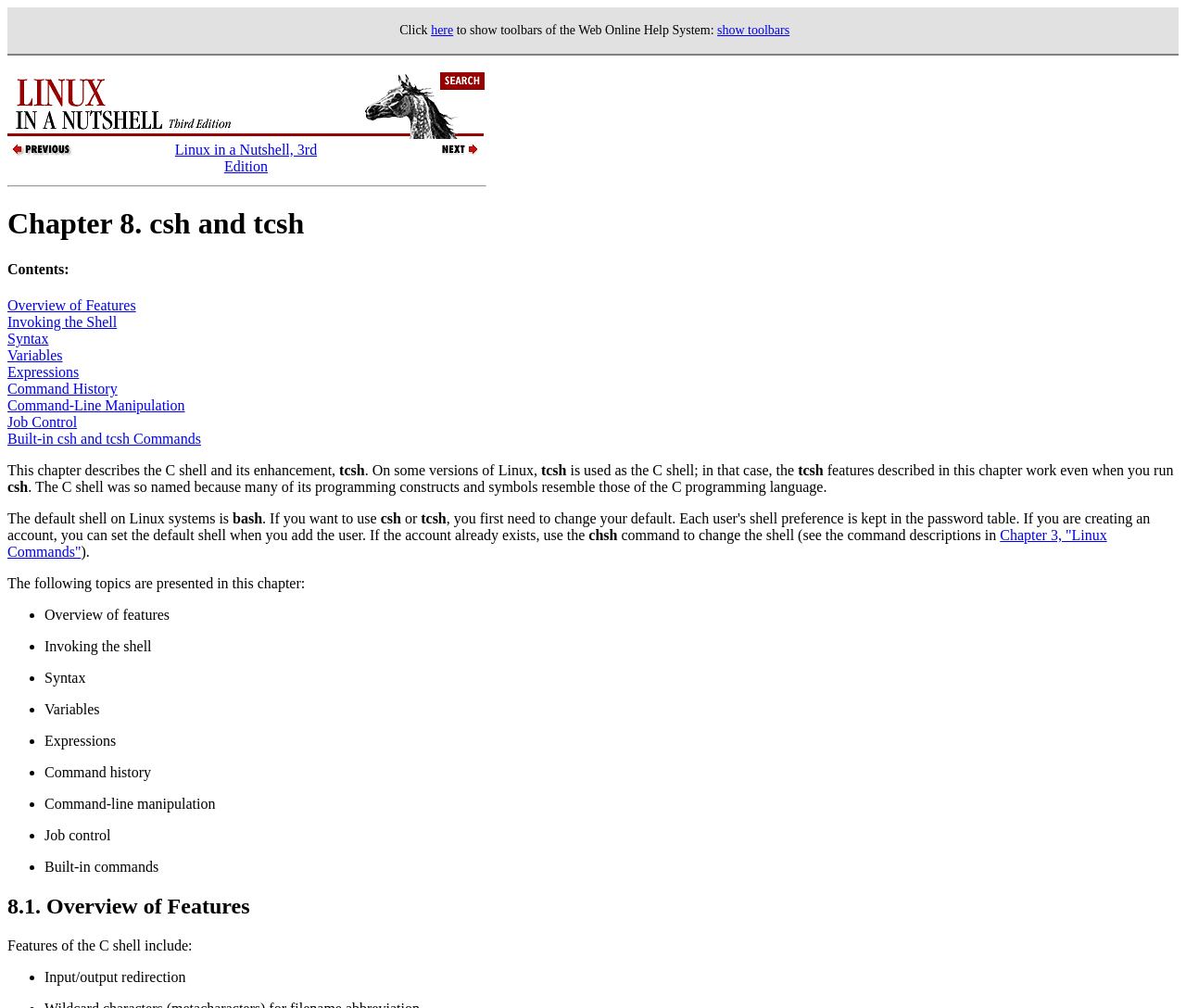Find the bounding box coordinates of the element you need to click on to perform this action: 'Learn about Command-Line Manipulation'. The coordinates should be represented by four float values between 0 and 1, in the format [left, top, right, bottom].

[0.006, 0.394, 0.156, 0.41]